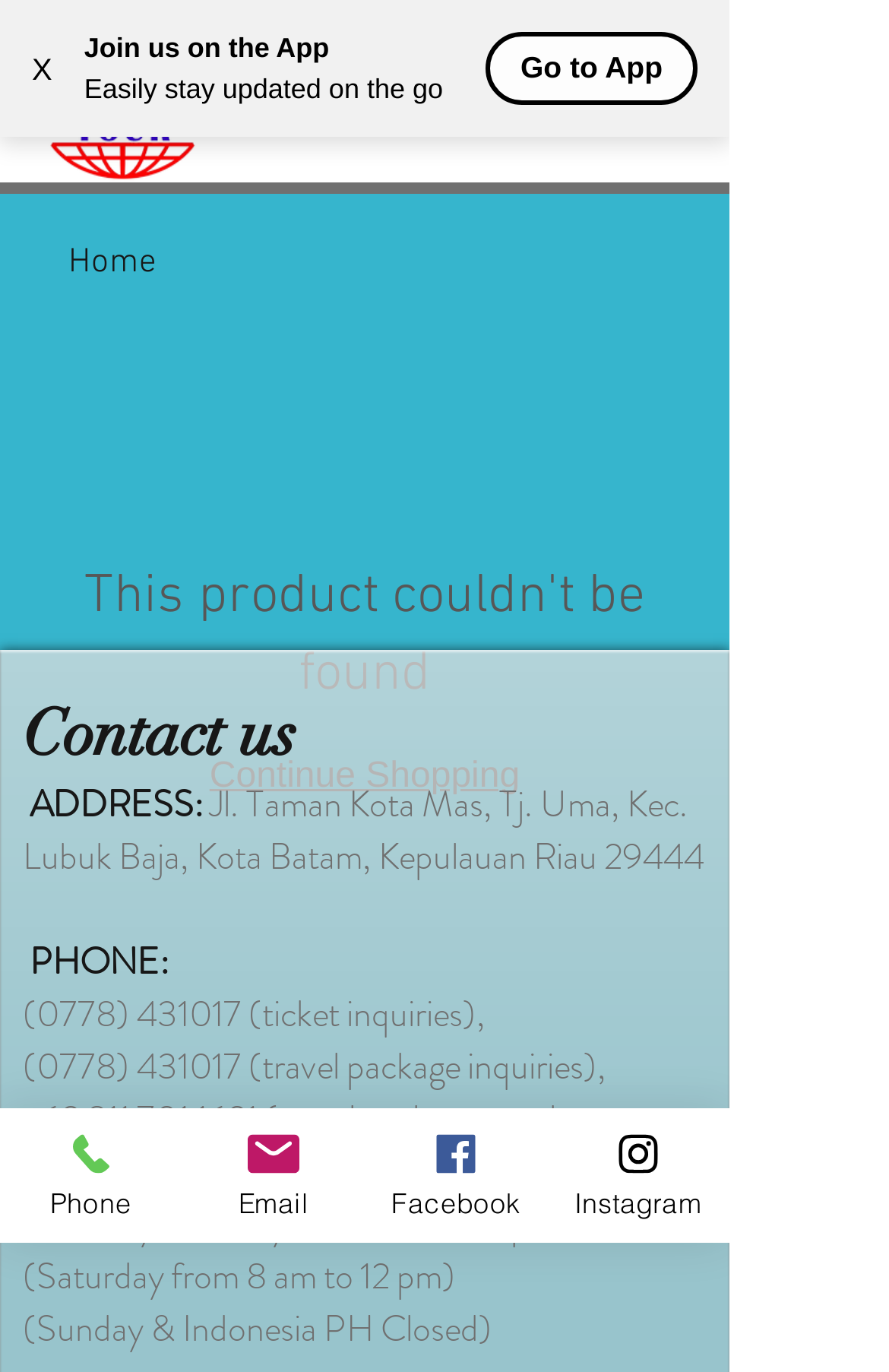Give the bounding box coordinates for the element described as: "(0778) 431017".

[0.026, 0.72, 0.272, 0.758]